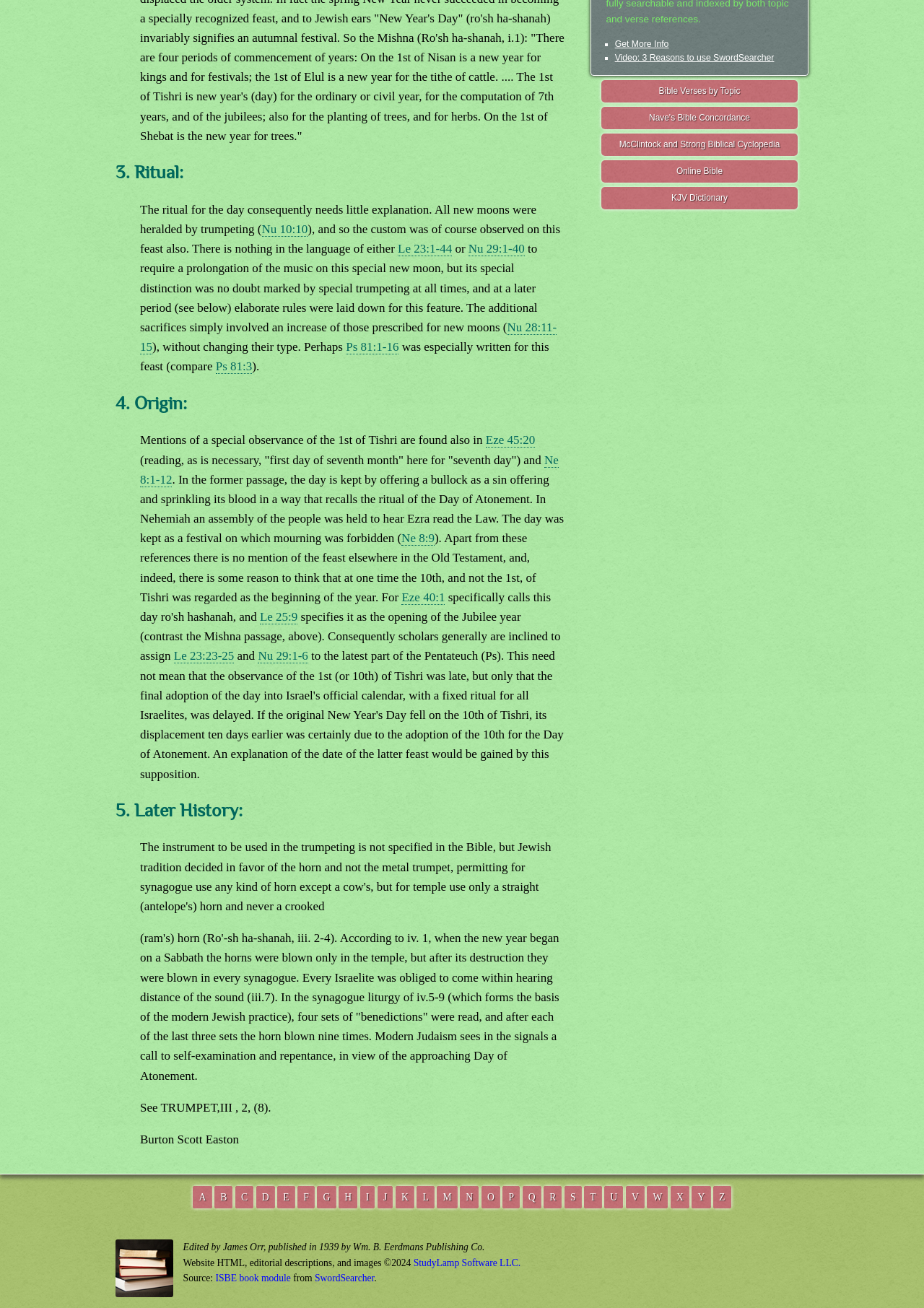Find the bounding box coordinates corresponding to the UI element with the description: "Bible Verses by Topic". The coordinates should be formatted as [left, top, right, bottom], with values as floats between 0 and 1.

[0.651, 0.061, 0.863, 0.078]